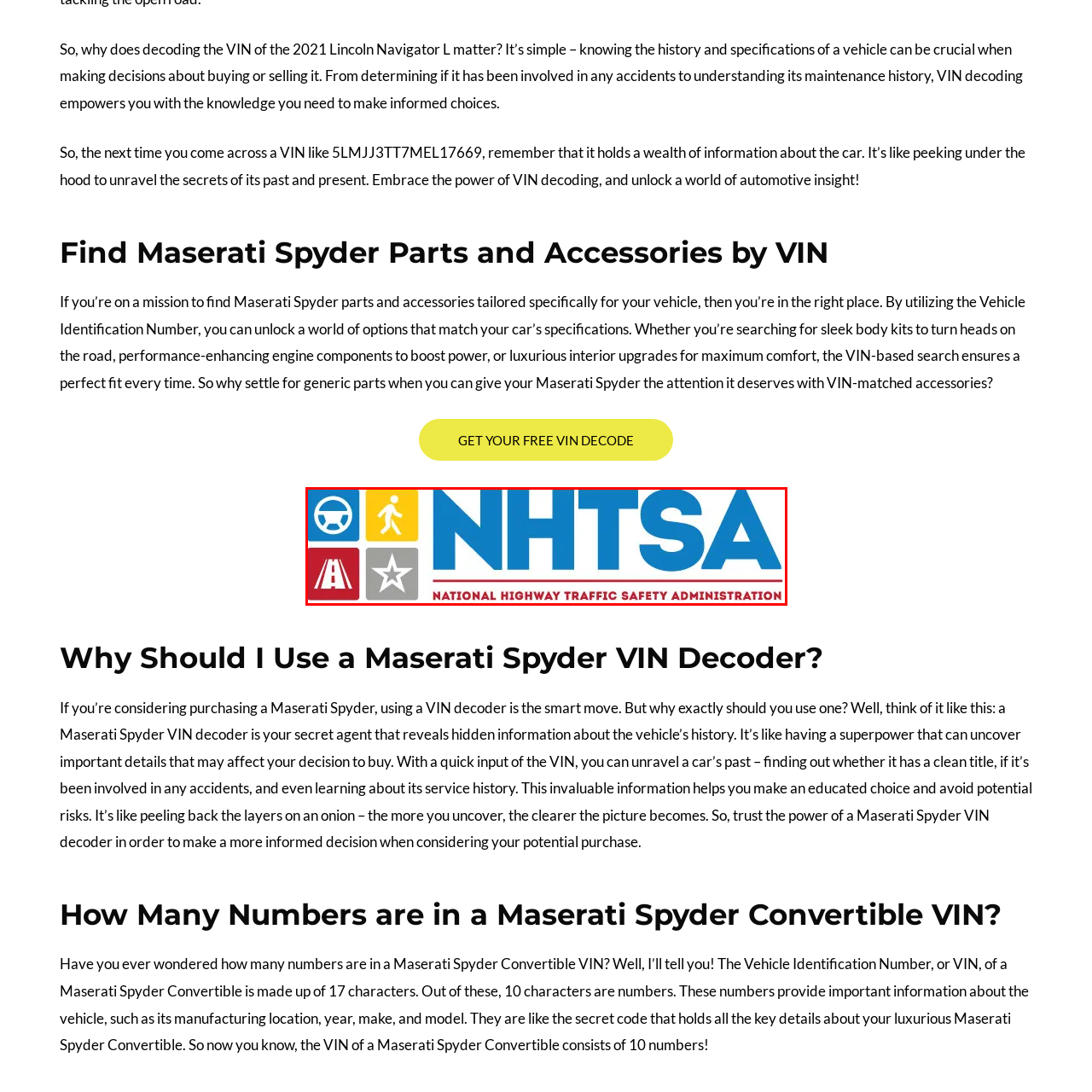What does the star symbol represent?
Observe the image within the red bounding box and respond to the question with a detailed answer, relying on the image for information.

The logo of the National Highway Traffic Safety Administration (NHTSA) includes distinct colored icons representing different aspects of road safety, and the star symbol is often associated with vehicle ratings, indicating the agency's role in evaluating and rating vehicles for safety.